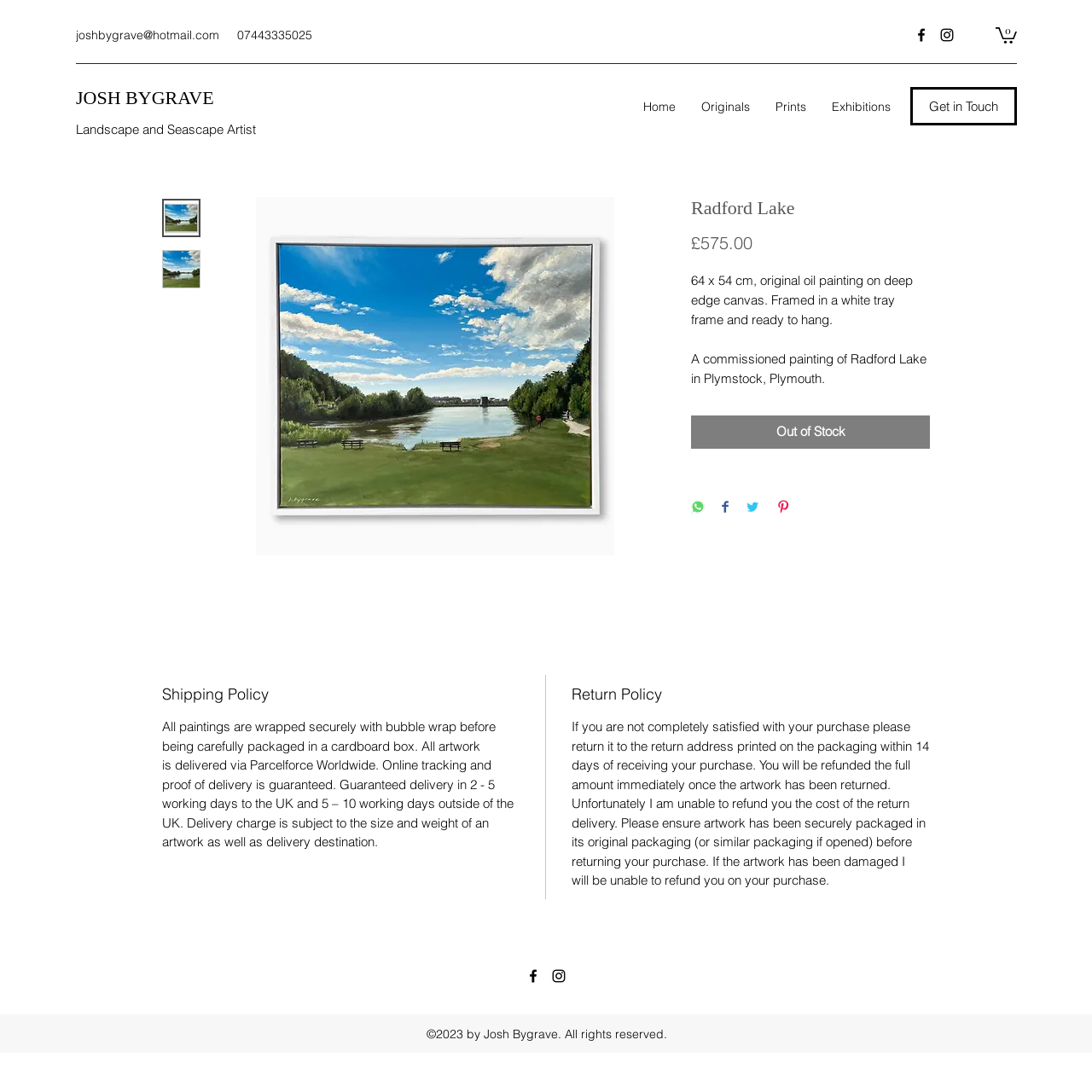Please answer the following question using a single word or phrase: What is the price of Radford Lake painting?

£575.00